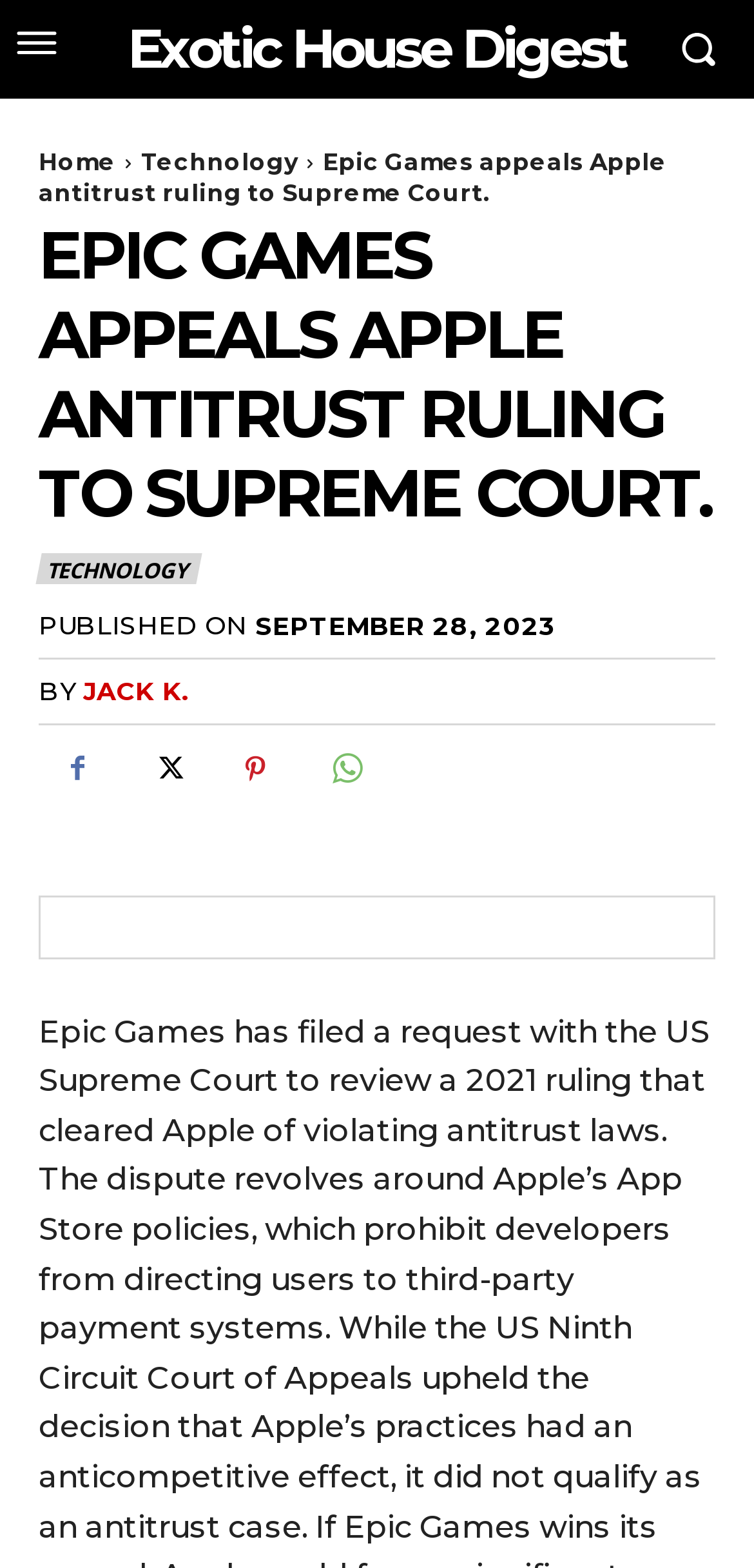Determine the bounding box for the UI element described here: "Jack K.".

[0.11, 0.43, 0.251, 0.451]